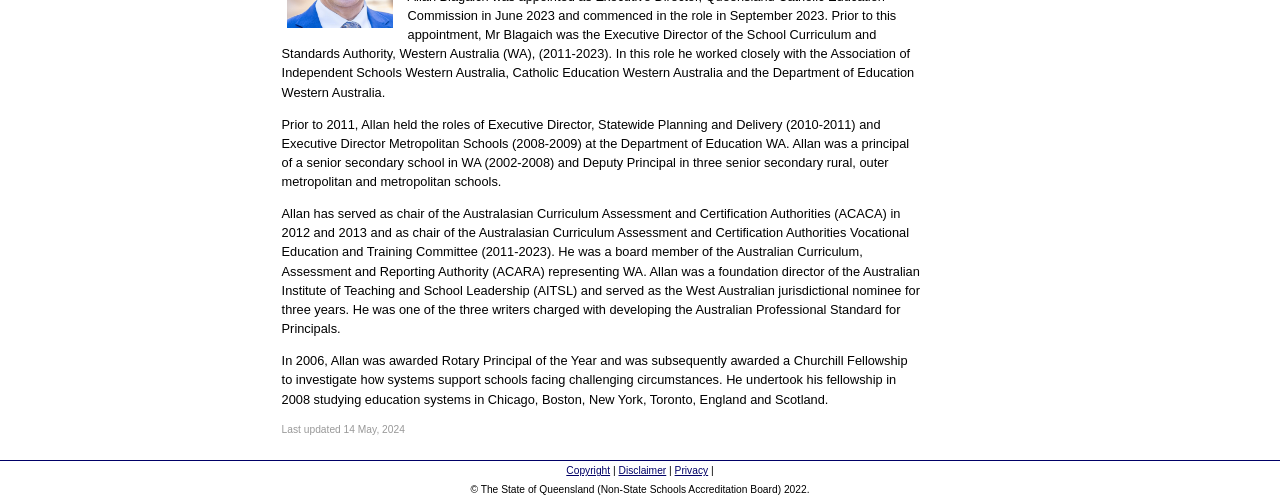Based on what you see in the screenshot, provide a thorough answer to this question: What is the copyright year of the webpage?

The text at the bottom of the webpage states '© The State of Queensland (Non-State Schools Accreditation Board) 2022', indicating the copyright year of the webpage.